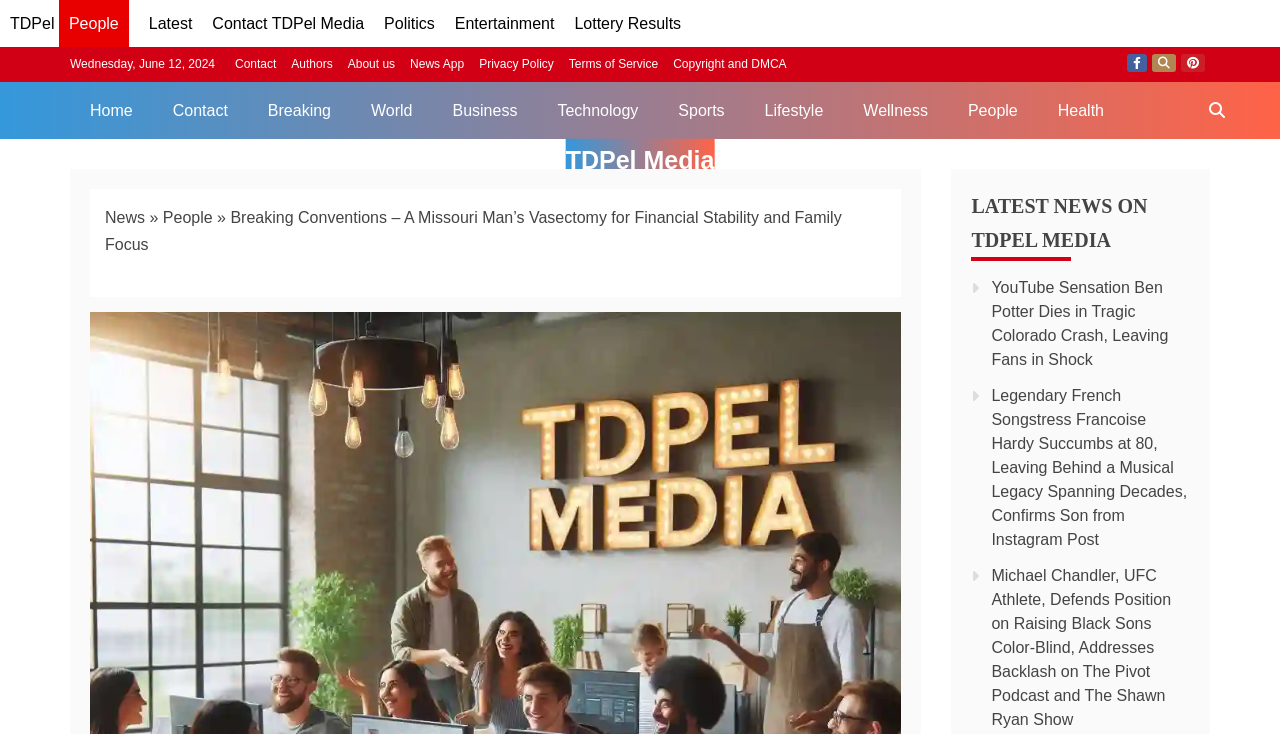Determine the bounding box for the UI element as described: "Technology". The coordinates should be represented as four float numbers between 0 and 1, formatted as [left, top, right, bottom].

[0.42, 0.111, 0.514, 0.189]